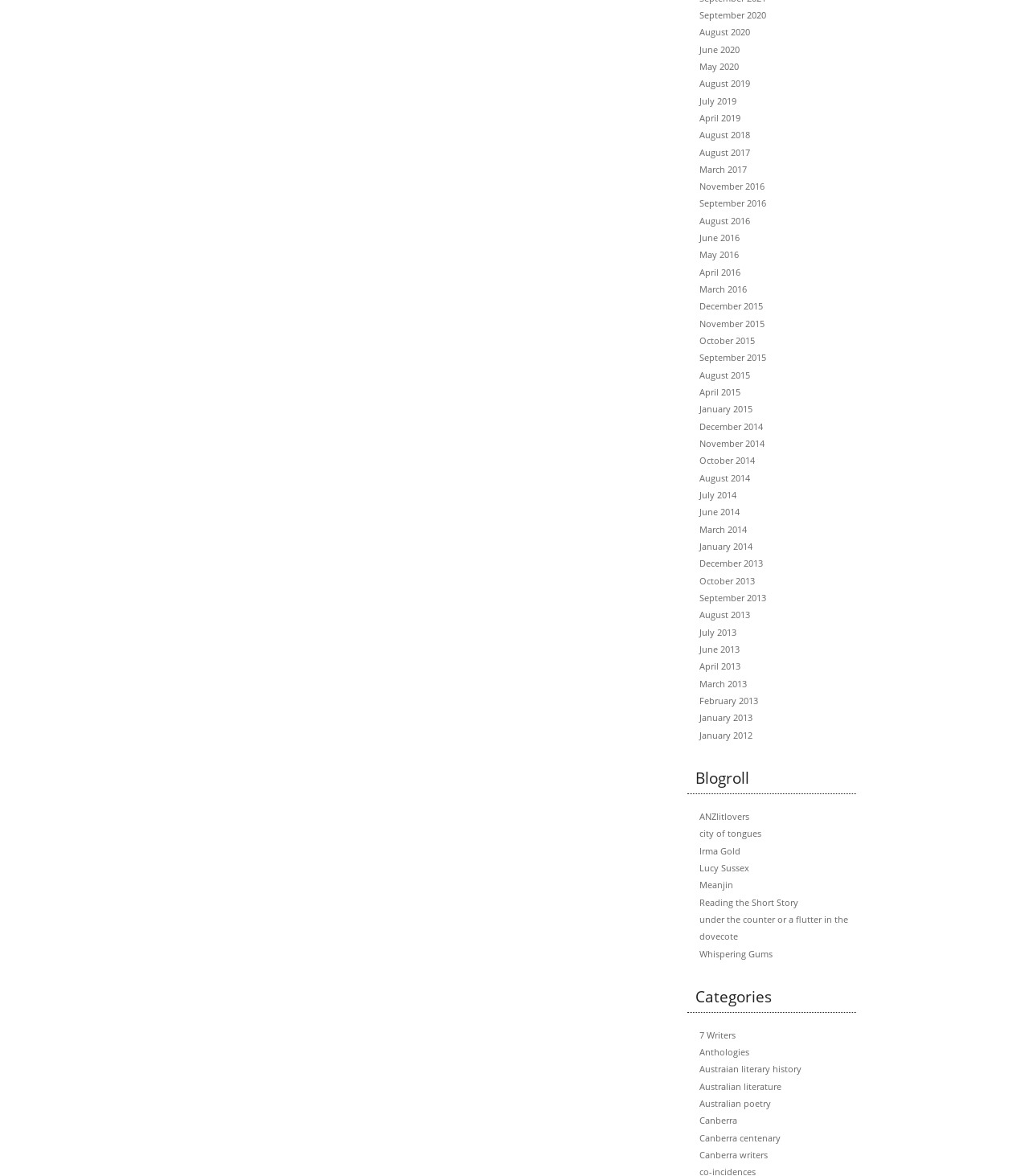Kindly determine the bounding box coordinates for the clickable area to achieve the given instruction: "Click on September 2020".

[0.68, 0.008, 0.745, 0.018]